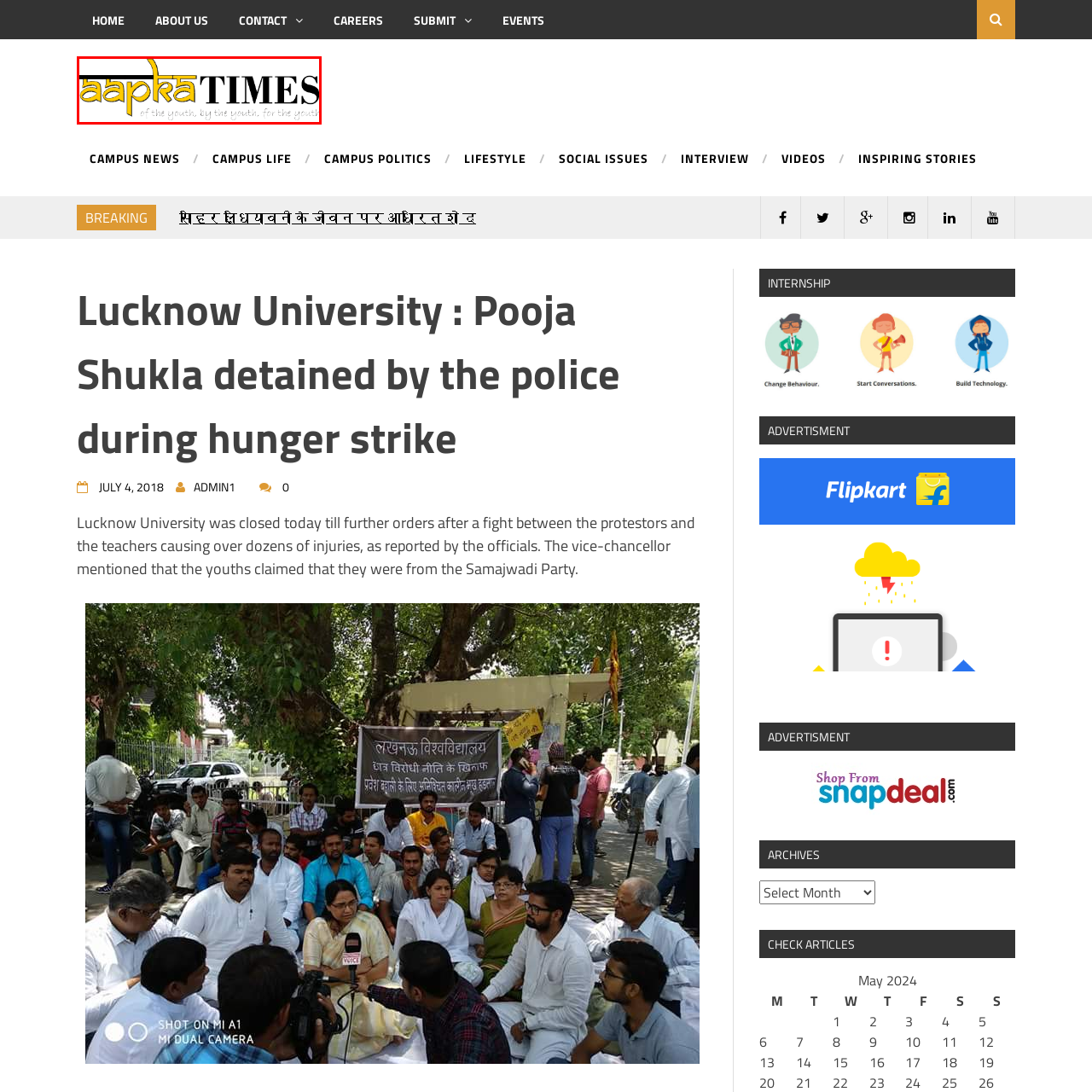What are the two font colors used in the logo?
Assess the image contained within the red bounding box and give a detailed answer based on the visual elements present in the image.

According to the caption, the logo of Aapka Times features a distinct design that integrates vibrant yellow and bold black fonts, effectively capturing the essence of a modern and youthful perspective in journalism.